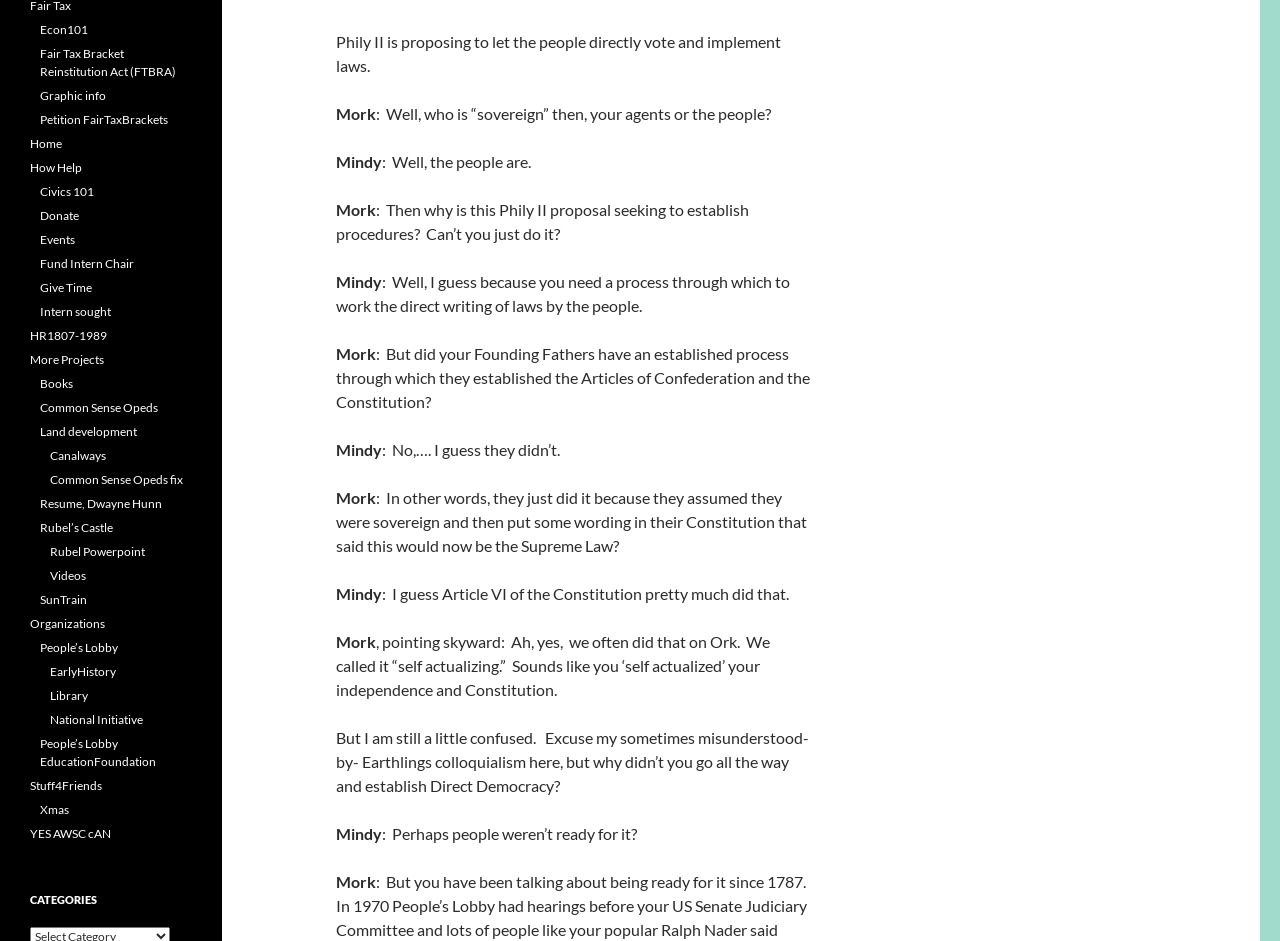What is the topic of discussion between Mork and Mindy?
Can you give a detailed and elaborate answer to the question?

Based on the conversation between Mork and Mindy, it appears that they are discussing the concept of Direct Democracy, where the people have the power to directly vote and implement laws.